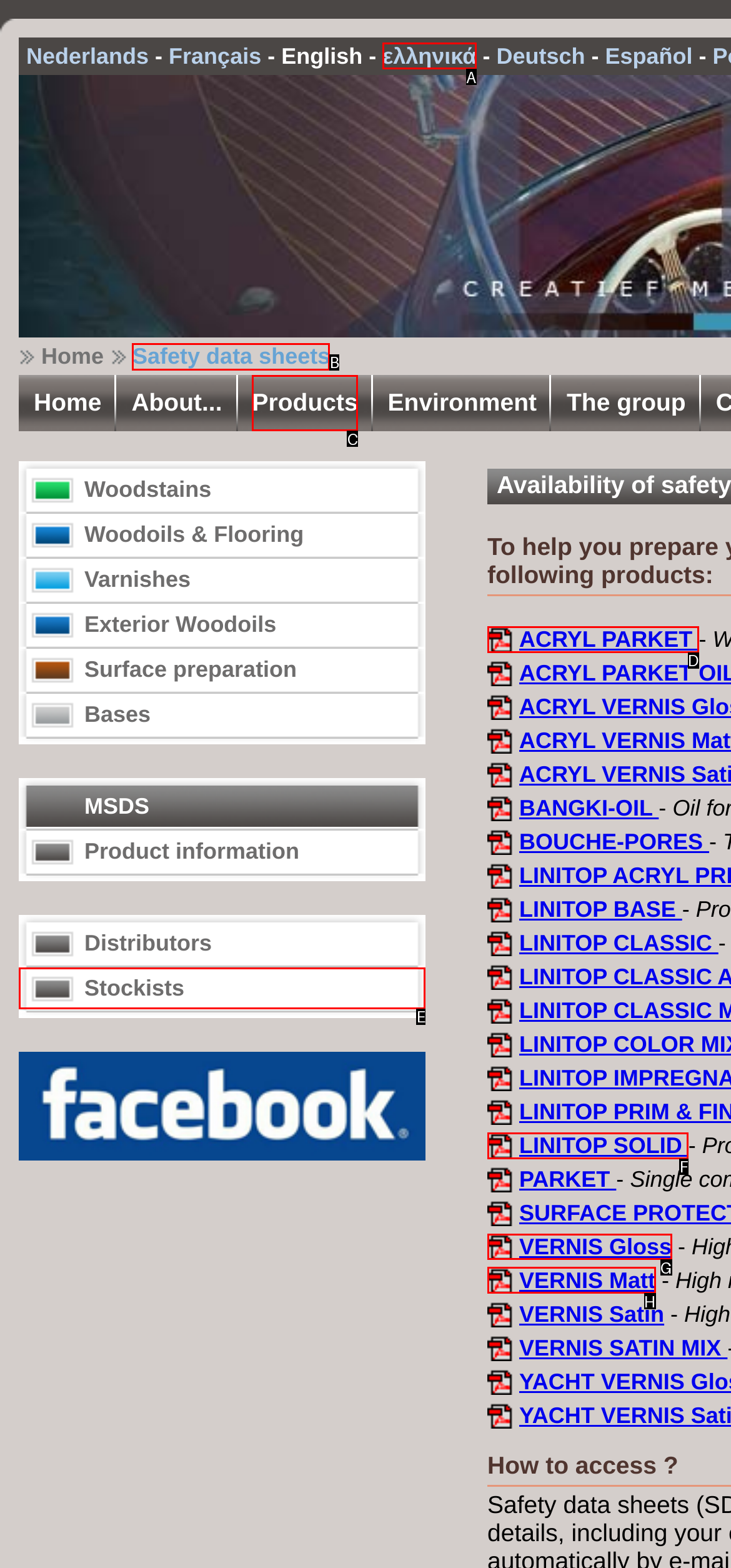From the given options, tell me which letter should be clicked to complete this task: Access Safety data sheets
Answer with the letter only.

B